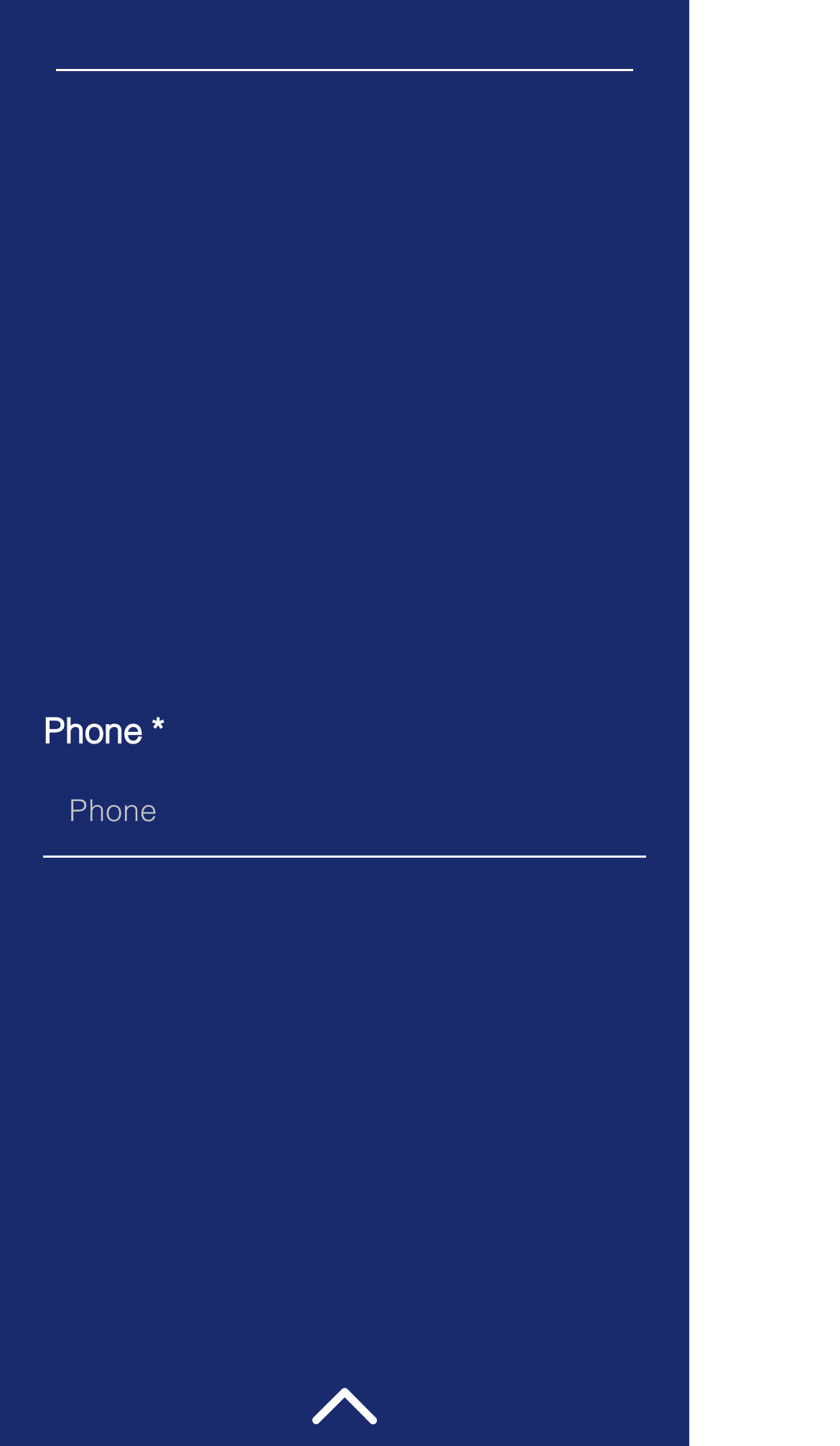Predict the bounding box for the UI component with the following description: "parent_node: Message".

[0.067, 0.331, 0.754, 0.478]